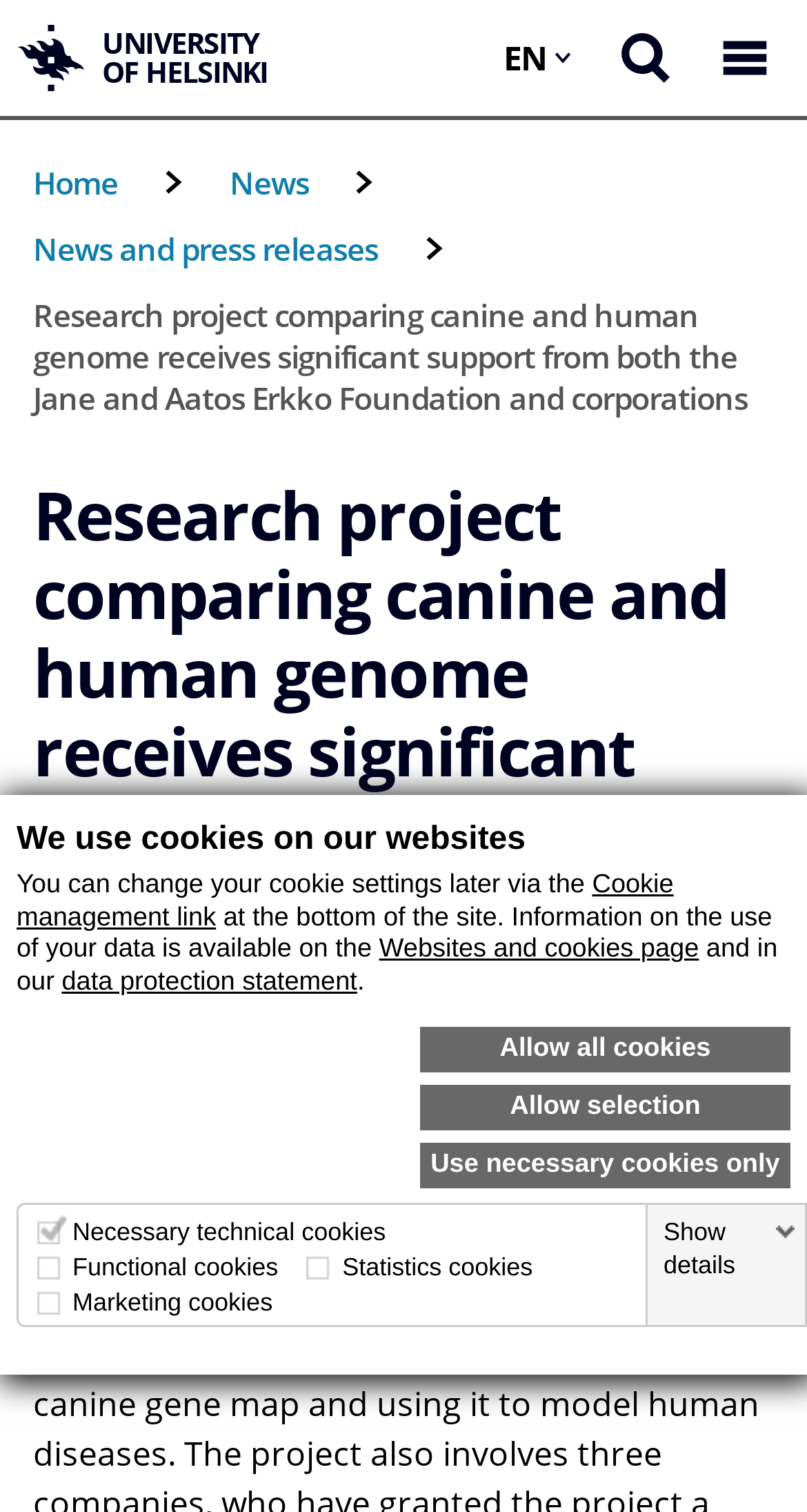Using the format (top-left x, top-left y, bottom-right x, bottom-right y), provide the bounding box coordinates for the described UI element. All values should be floating point numbers between 0 and 1: en

[0.598, 0.0, 0.733, 0.077]